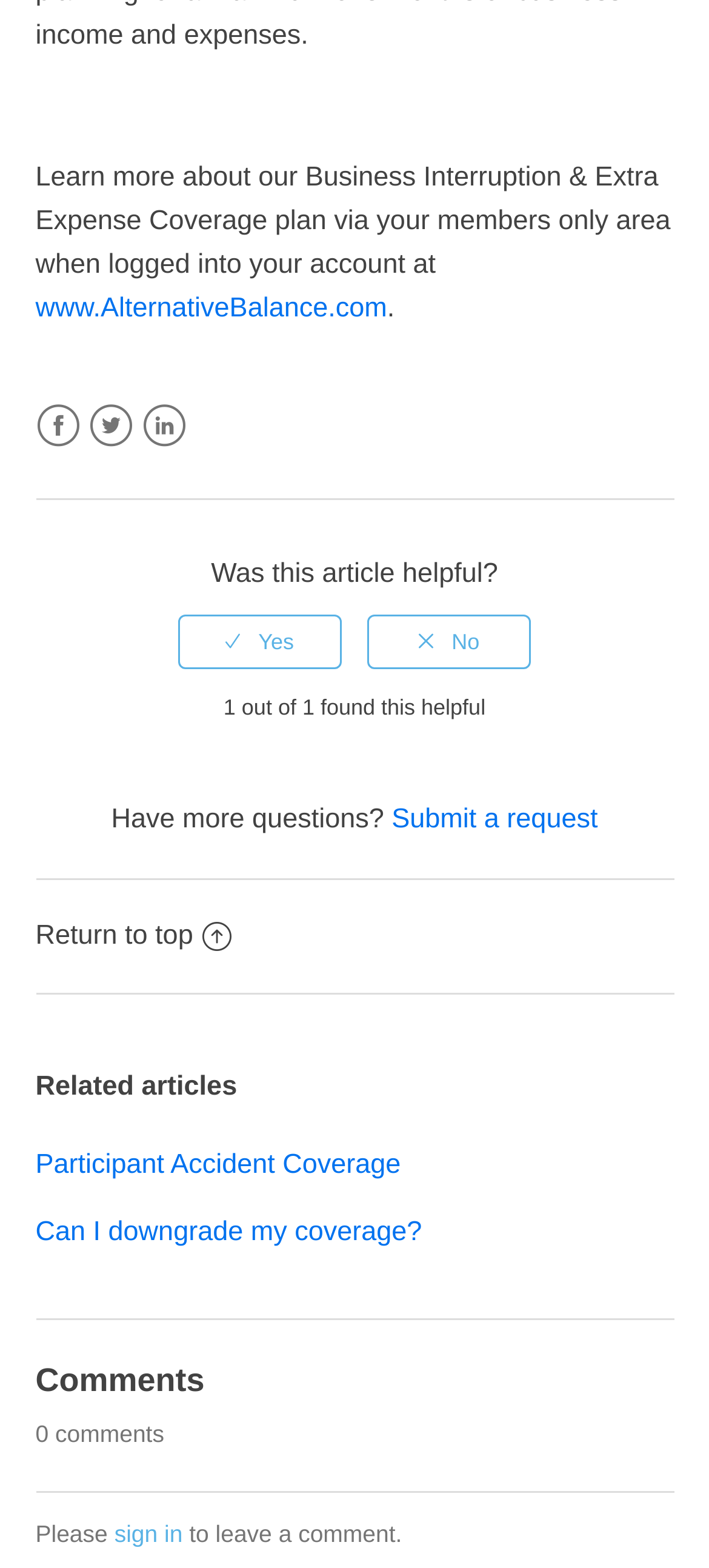What is the link at the bottom of the webpage that allows users to leave a comment?
Look at the screenshot and respond with one word or a short phrase.

sign in